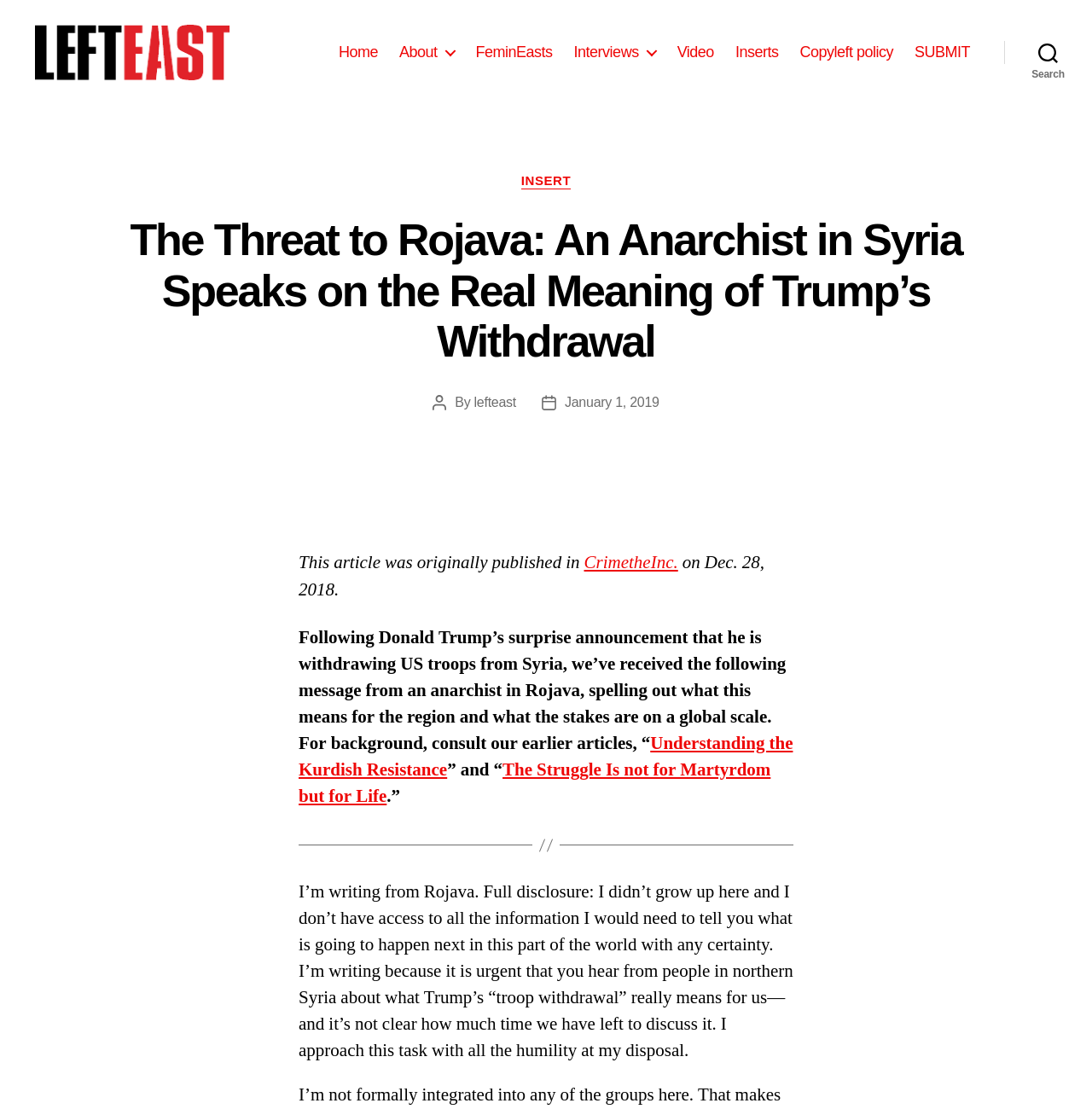Answer the question briefly using a single word or phrase: 
What is the date of the post?

January 1, 2019